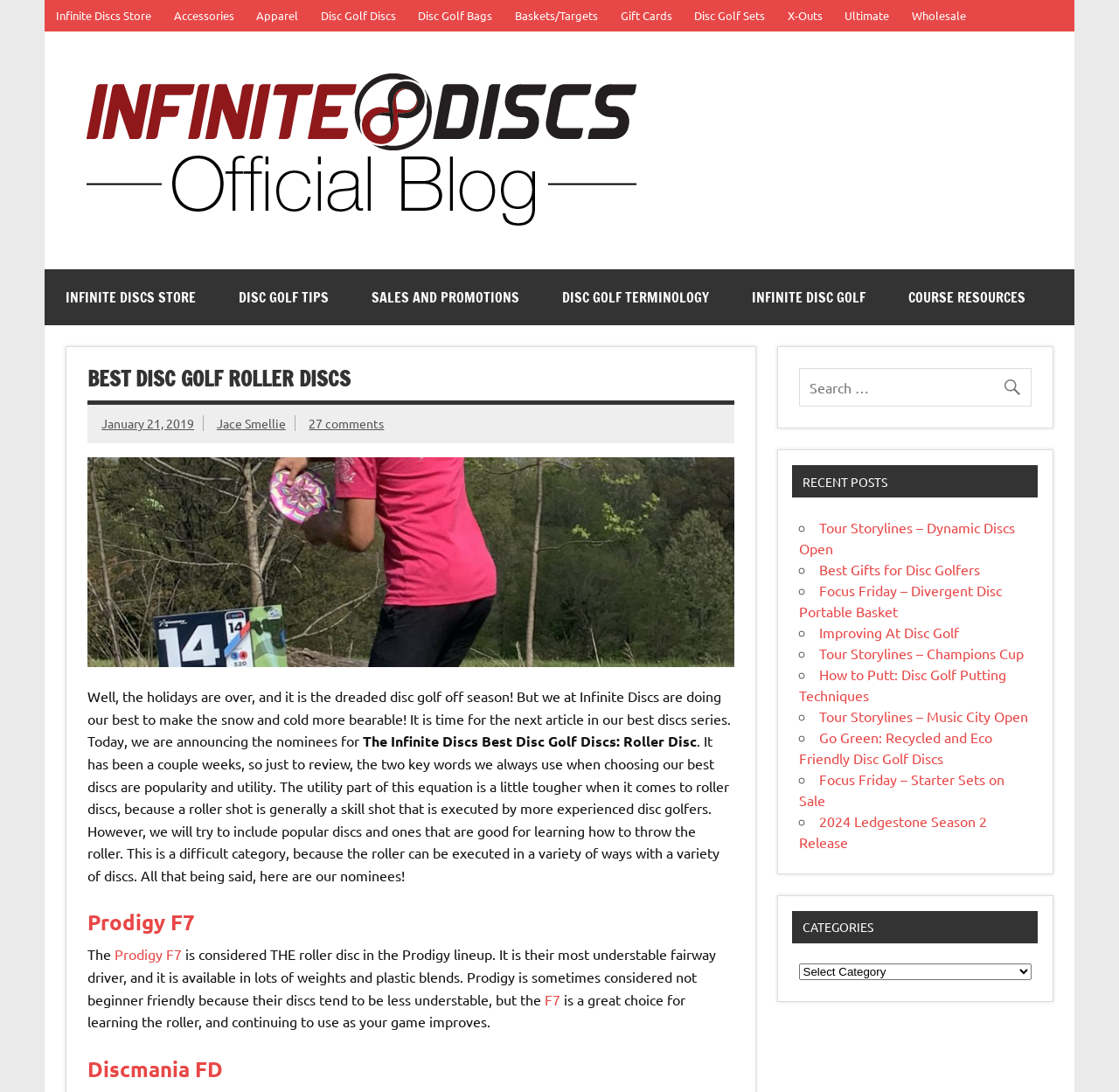Determine the bounding box coordinates for the region that must be clicked to execute the following instruction: "Read the 'BEST DISC GOLF ROLLER DISCS' article".

[0.078, 0.328, 0.656, 0.37]